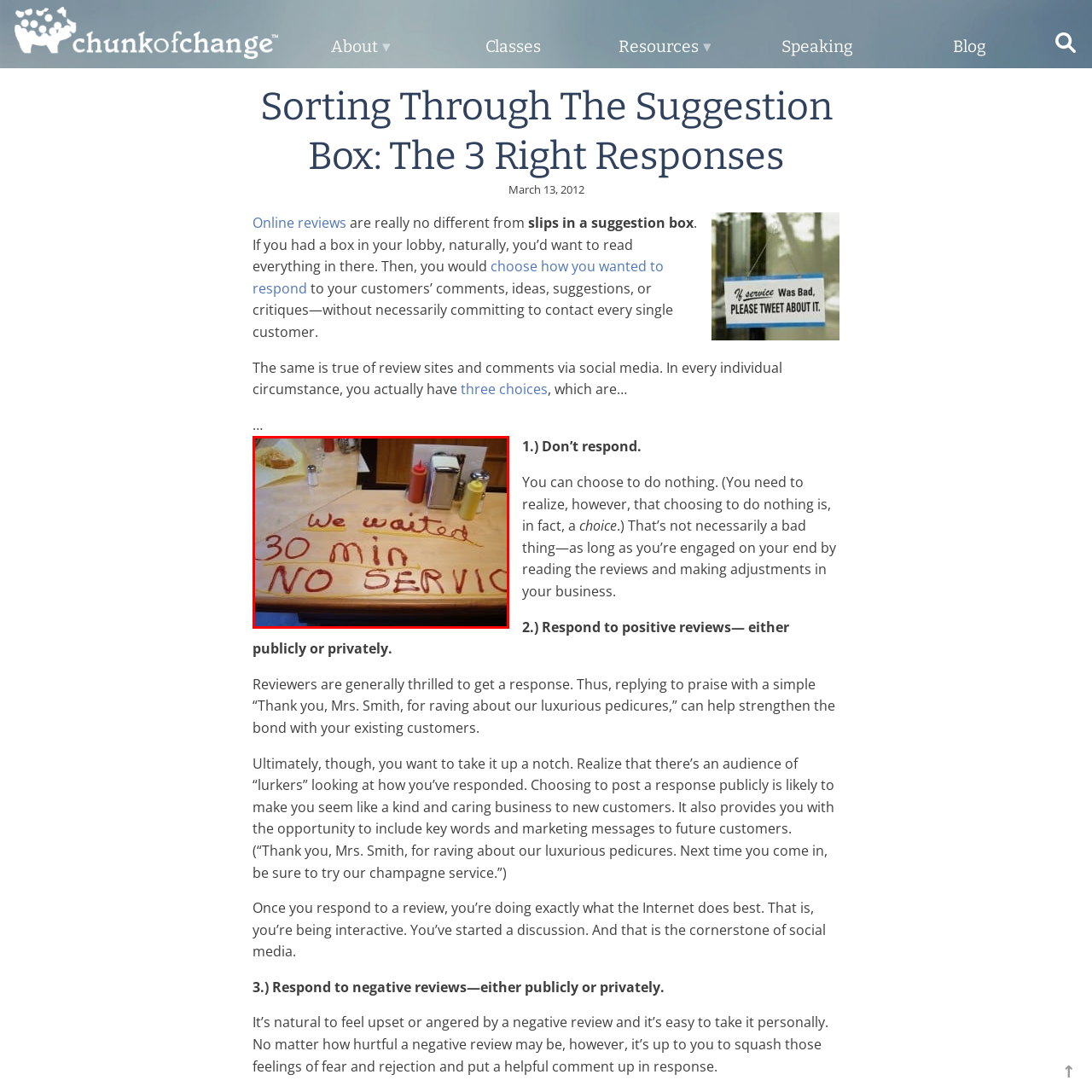What is the purpose of the message on the table?
Inspect the image enclosed by the red bounding box and provide a detailed and comprehensive answer to the question.

The creative expression of dissatisfaction through the message on the table serves as a reminder of the importance of timely service in the hospitality industry, highlighting the frustration of diners who have experienced a lengthy wait without receiving service.